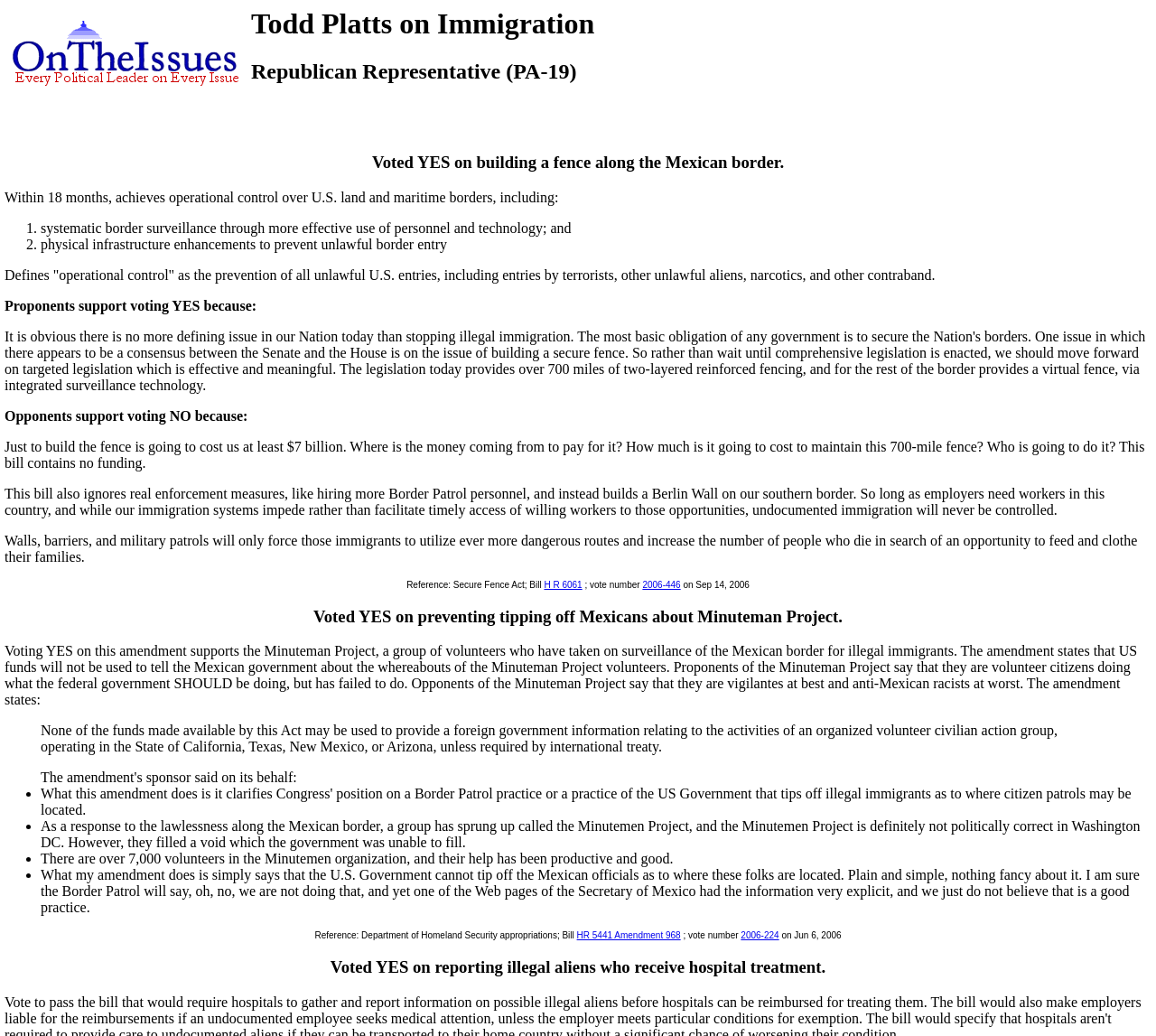Please answer the following question using a single word or phrase: 
What is the vote number for the Secure Fence Act?

2006-446